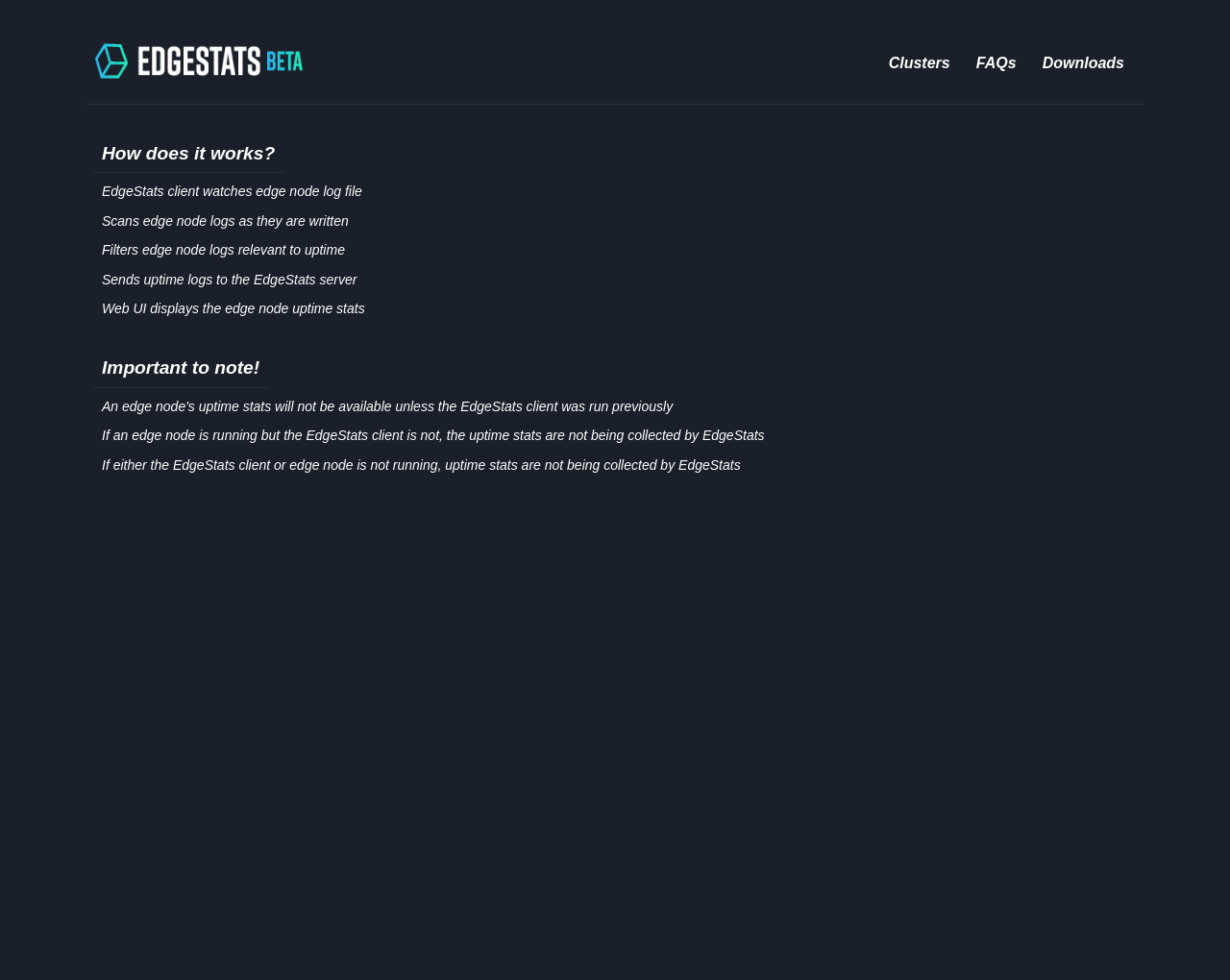Please examine the image and answer the question with a detailed explanation:
What is the function of the 'Clusters' link?

The webpage does not provide information about the specific function of the 'Clusters' link, but it is likely related to edge node management or statistics based on its position alongside other links like 'FAQs' and 'Downloads'.